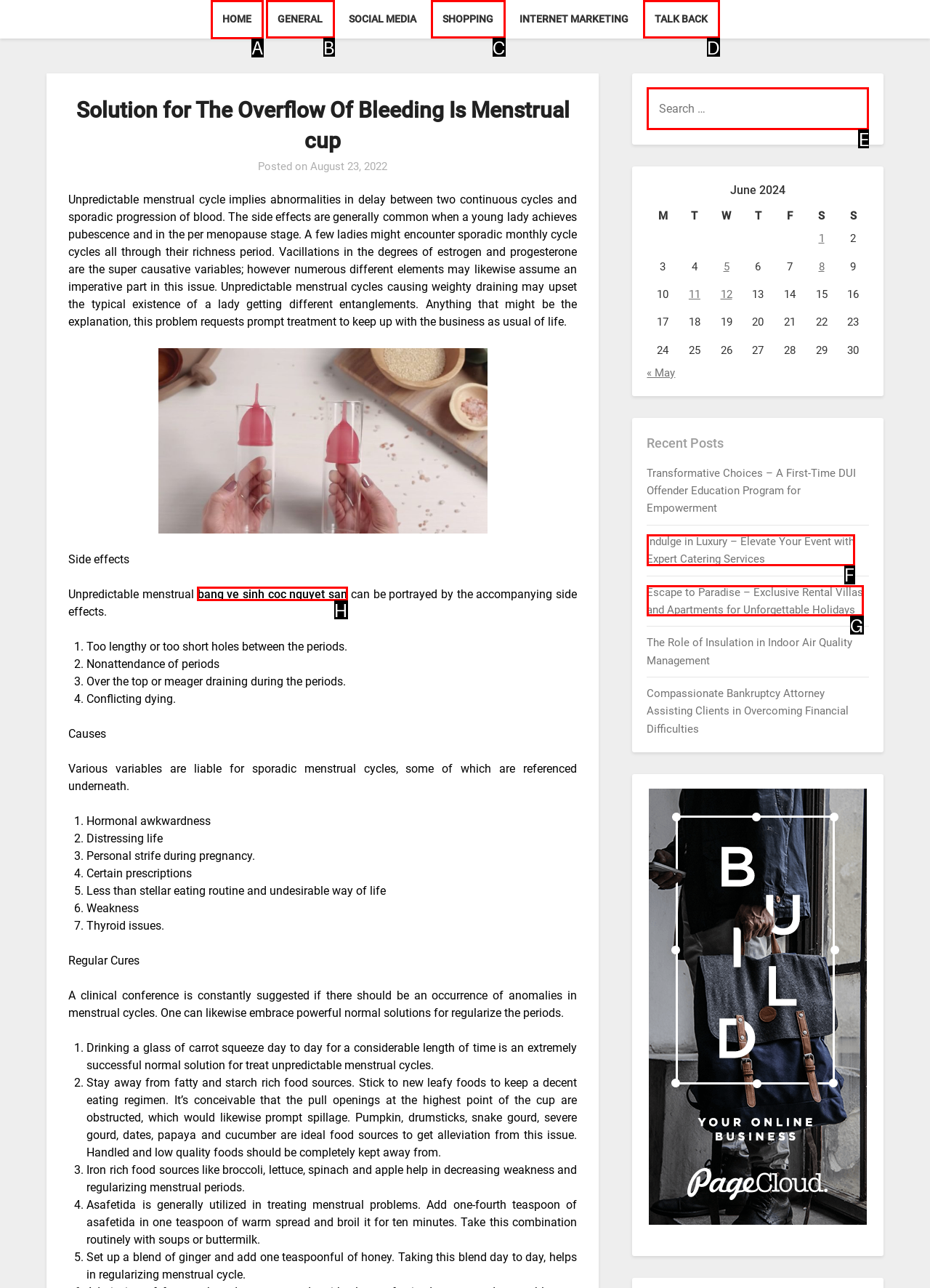To execute the task: Subscribe to the newsletter, which one of the highlighted HTML elements should be clicked? Answer with the option's letter from the choices provided.

None